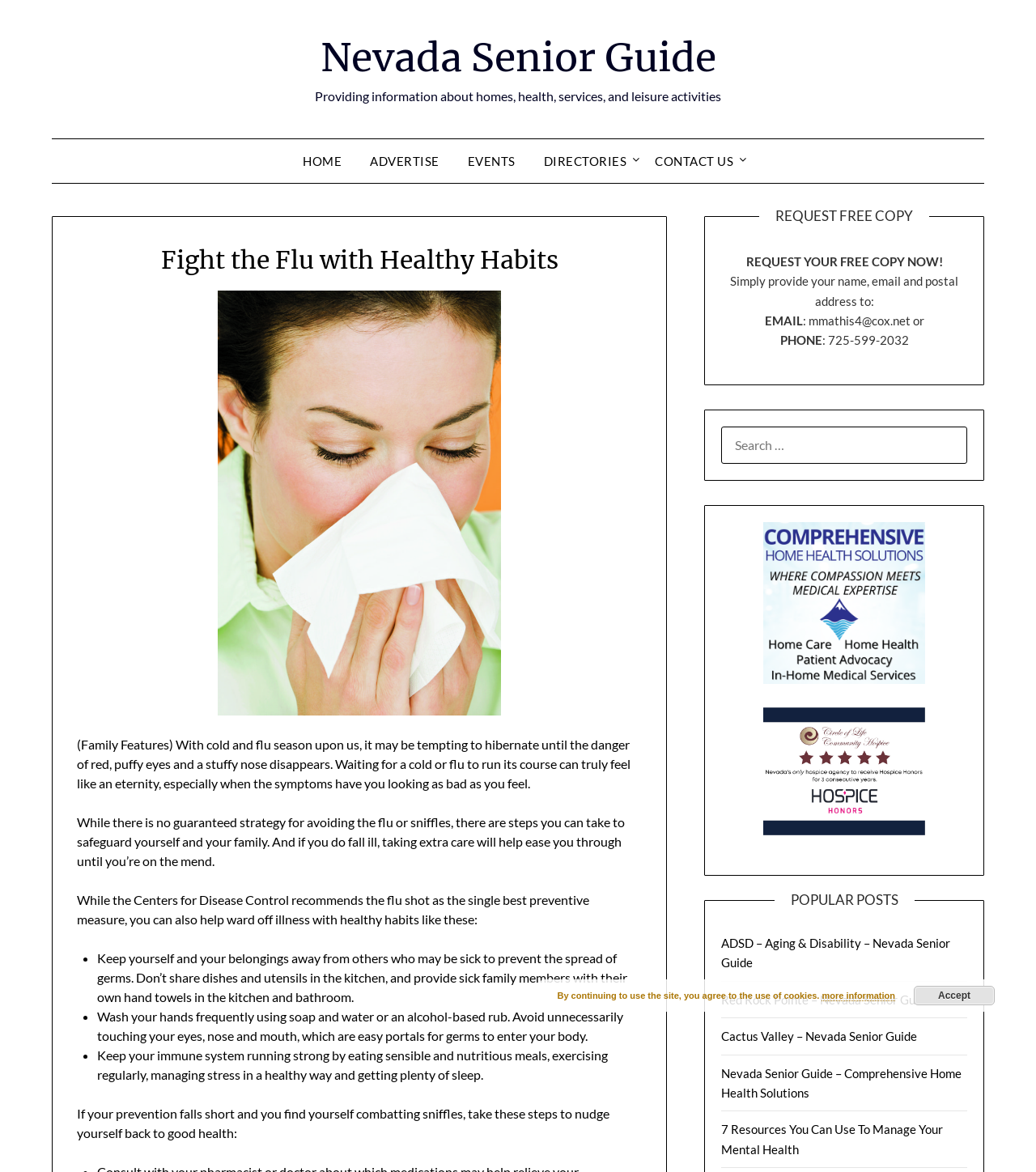Please identify the bounding box coordinates of the element on the webpage that should be clicked to follow this instruction: "Click on the 'CONTACT US' link". The bounding box coordinates should be given as four float numbers between 0 and 1, formatted as [left, top, right, bottom].

[0.62, 0.119, 0.72, 0.156]